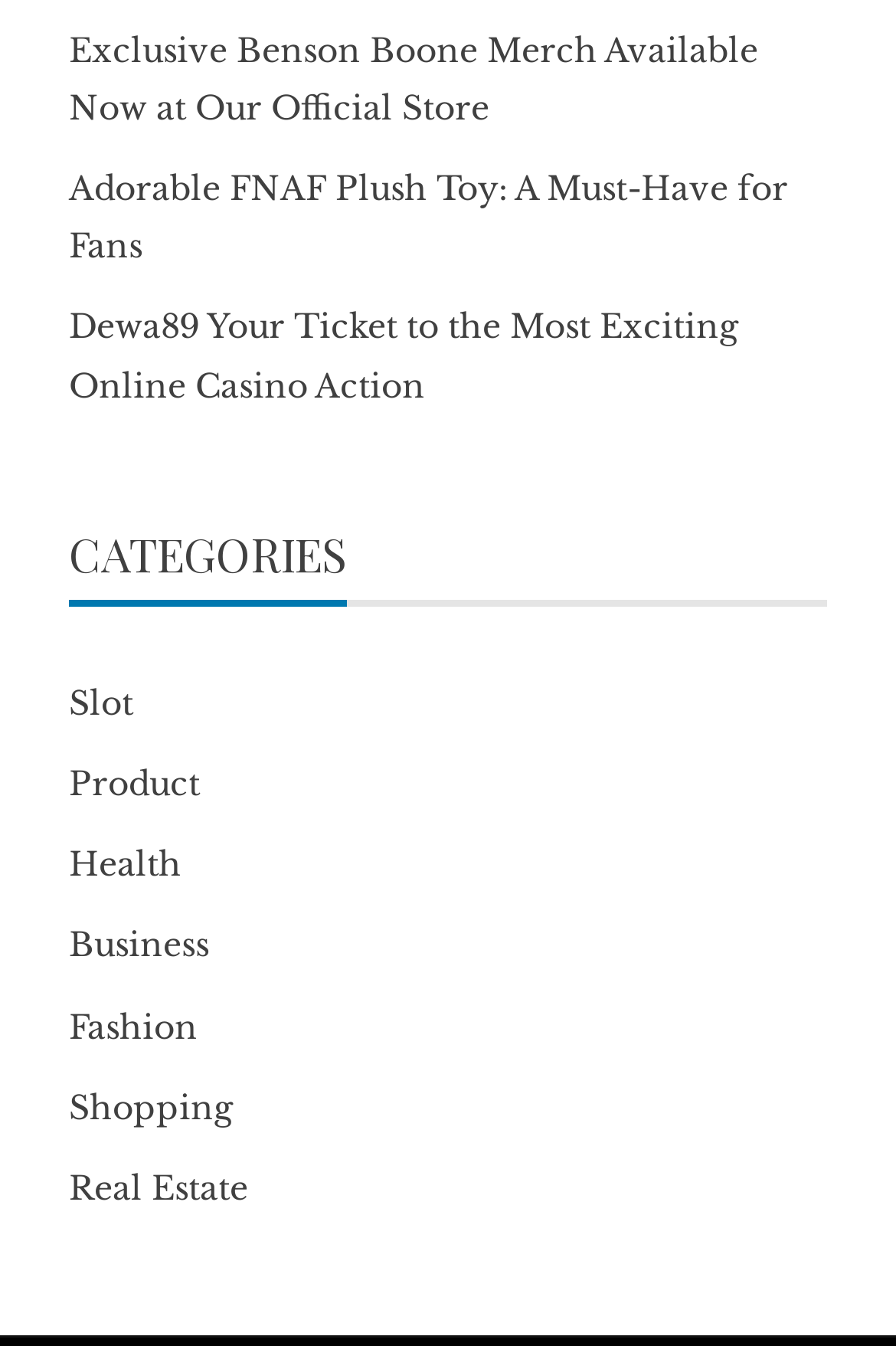Please indicate the bounding box coordinates of the element's region to be clicked to achieve the instruction: "Check out Fashion products". Provide the coordinates as four float numbers between 0 and 1, i.e., [left, top, right, bottom].

[0.077, 0.747, 0.221, 0.778]